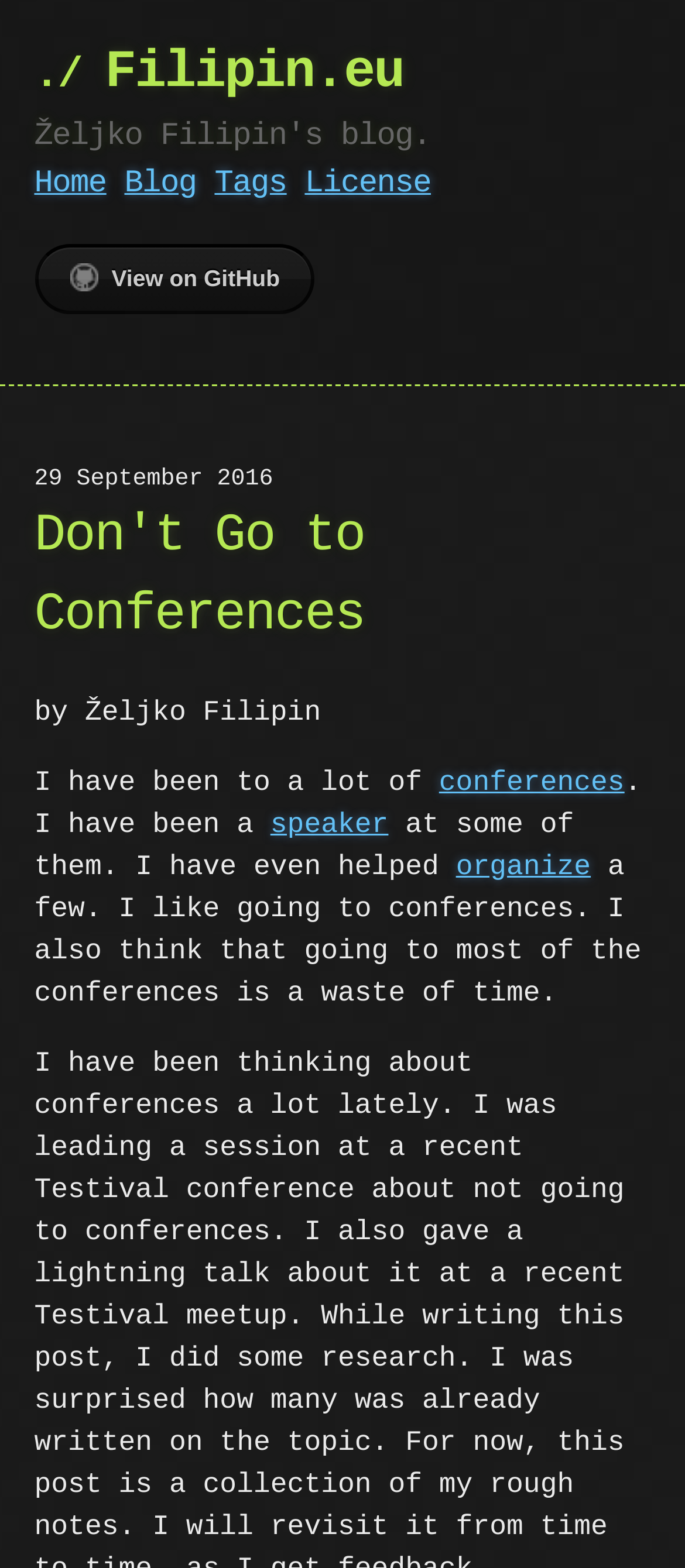Given the description "Filipin.eu", provide the bounding box coordinates of the corresponding UI element.

[0.05, 0.022, 0.95, 0.073]